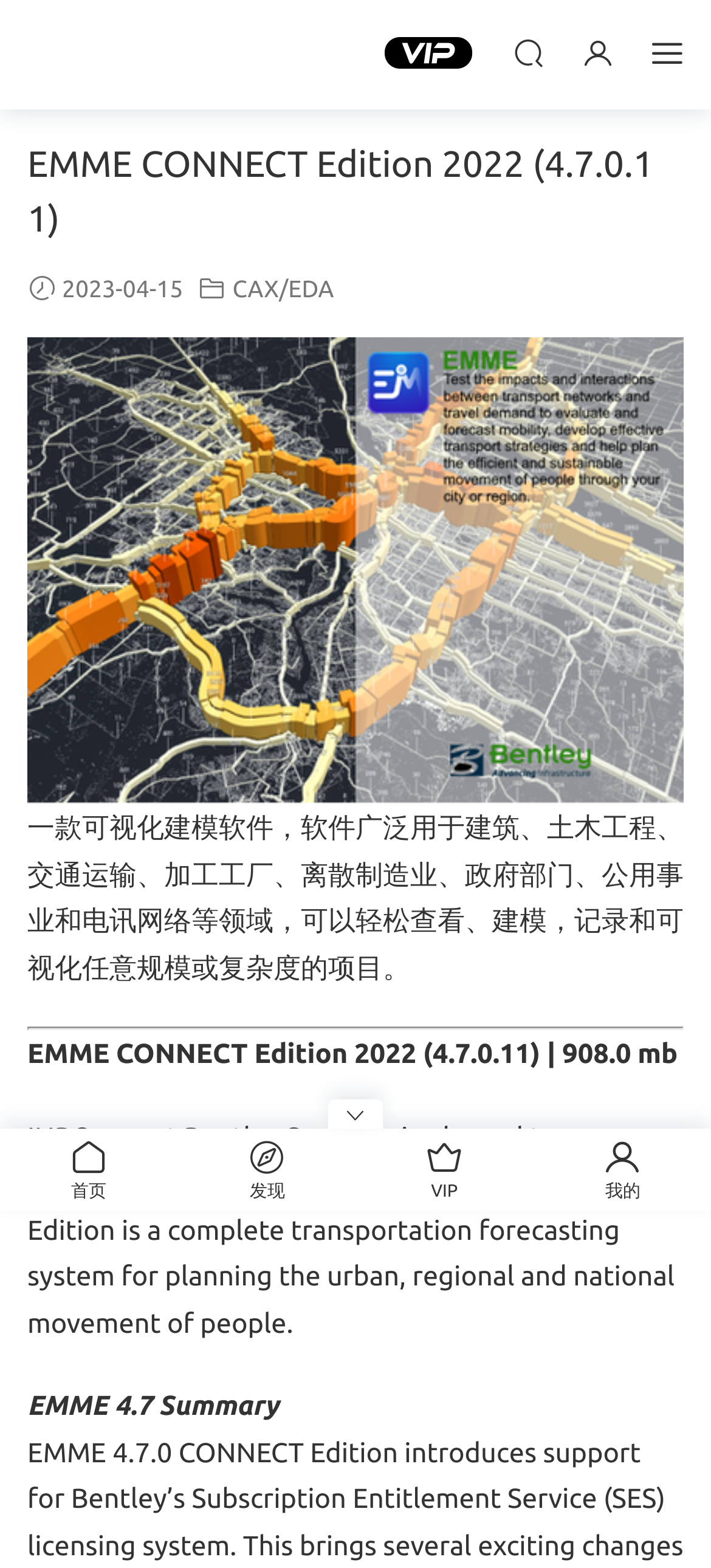Indicate the bounding box coordinates of the element that needs to be clicked to satisfy the following instruction: "go to homepage". The coordinates should be four float numbers between 0 and 1, i.e., [left, top, right, bottom].

[0.0, 0.72, 0.25, 0.772]